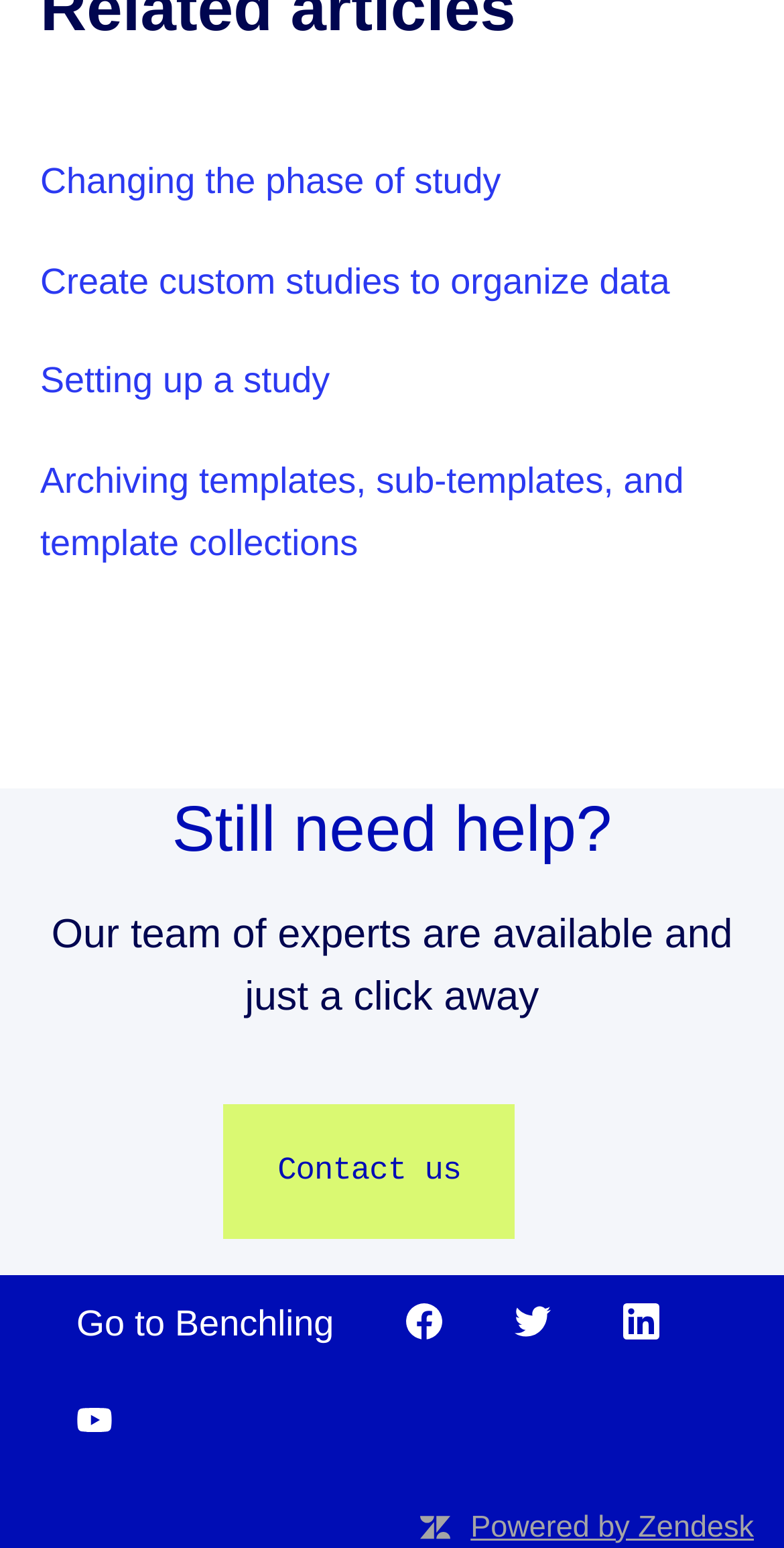Provide the bounding box coordinates of the UI element this sentence describes: "Changing the phase of study".

[0.051, 0.086, 0.897, 0.15]